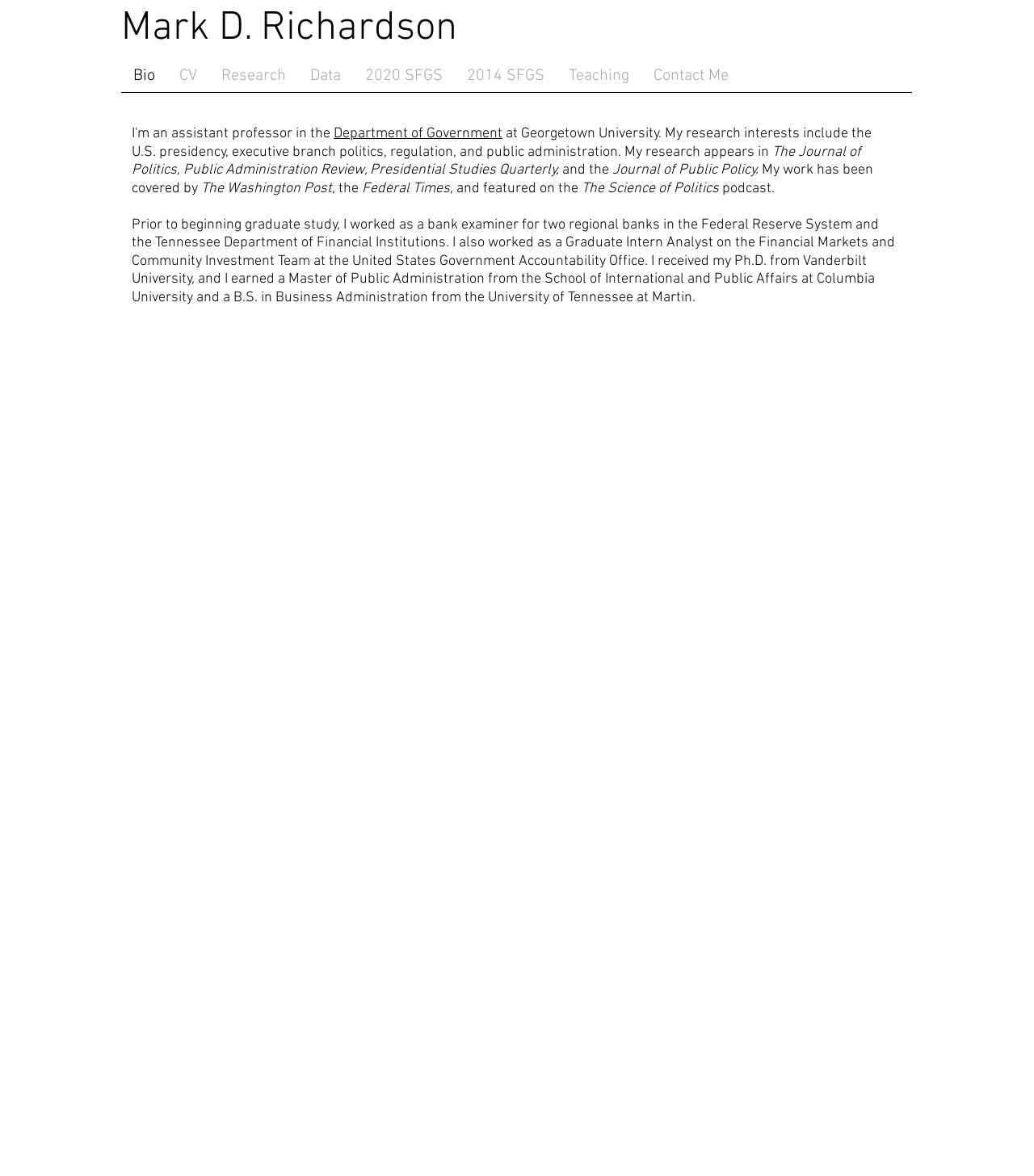Explain the webpage's design and content in an elaborate manner.

This webpage is a personal bio page for Mark D. Richardson. At the top, there is a heading with the name "Mark D. Richardson". Below the heading, there is a navigation menu with links to different sections of the website, including "Bio", "CV", "Research", "Data", "2020 SFGS", "2014 SFGS", "Teaching", and "Contact Me". 

To the right of the navigation menu, there is a link to the "Department of Government at Georgetown University". Below this link, there is a paragraph of text that describes Mark Richardson's research interests, which include the U.S. presidency, executive branch politics, regulation, and public administration. The text also mentions that his research has been published in various academic journals.

The next section of text describes Mark Richardson's work experience, including his time as a bank examiner and a Graduate Intern Analyst at the United States Government Accountability Office. It also mentions his educational background, including his Ph.D. from Vanderbilt University and his Master of Public Administration from Columbia University.